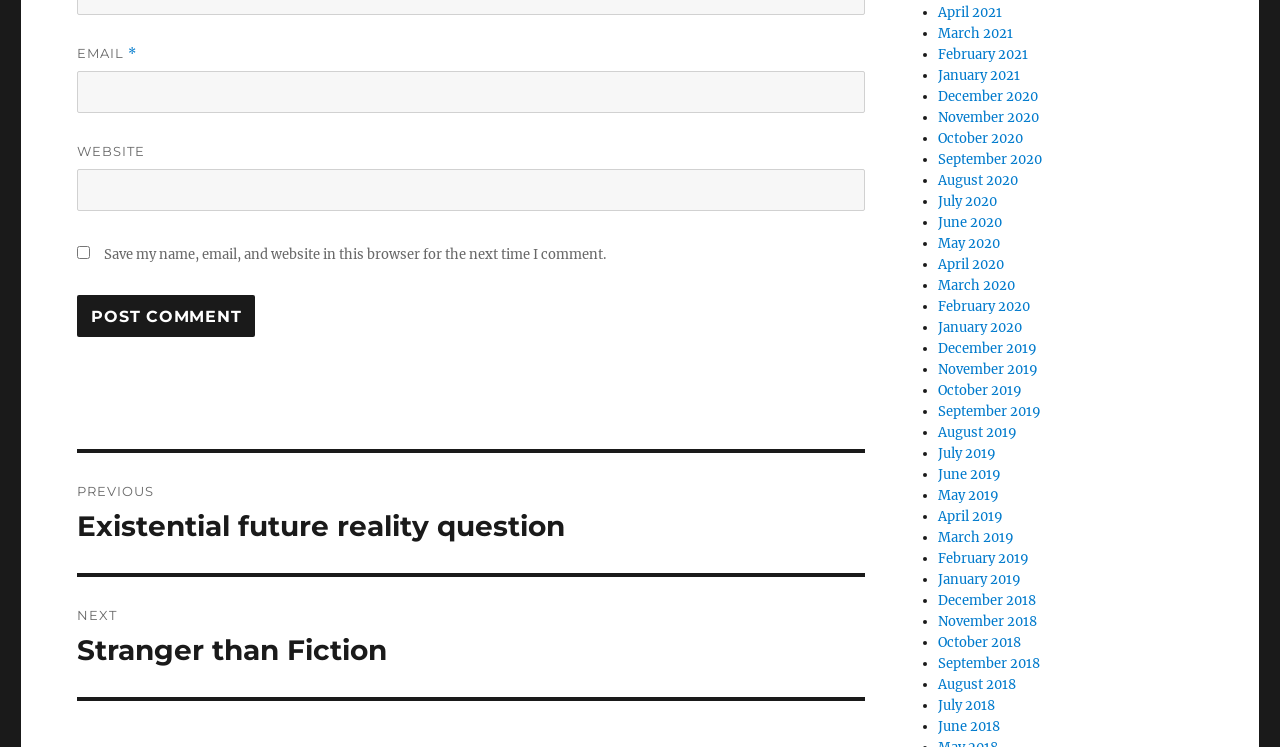What is the purpose of the checkbox?
Look at the image and respond with a one-word or short-phrase answer.

Save comment information